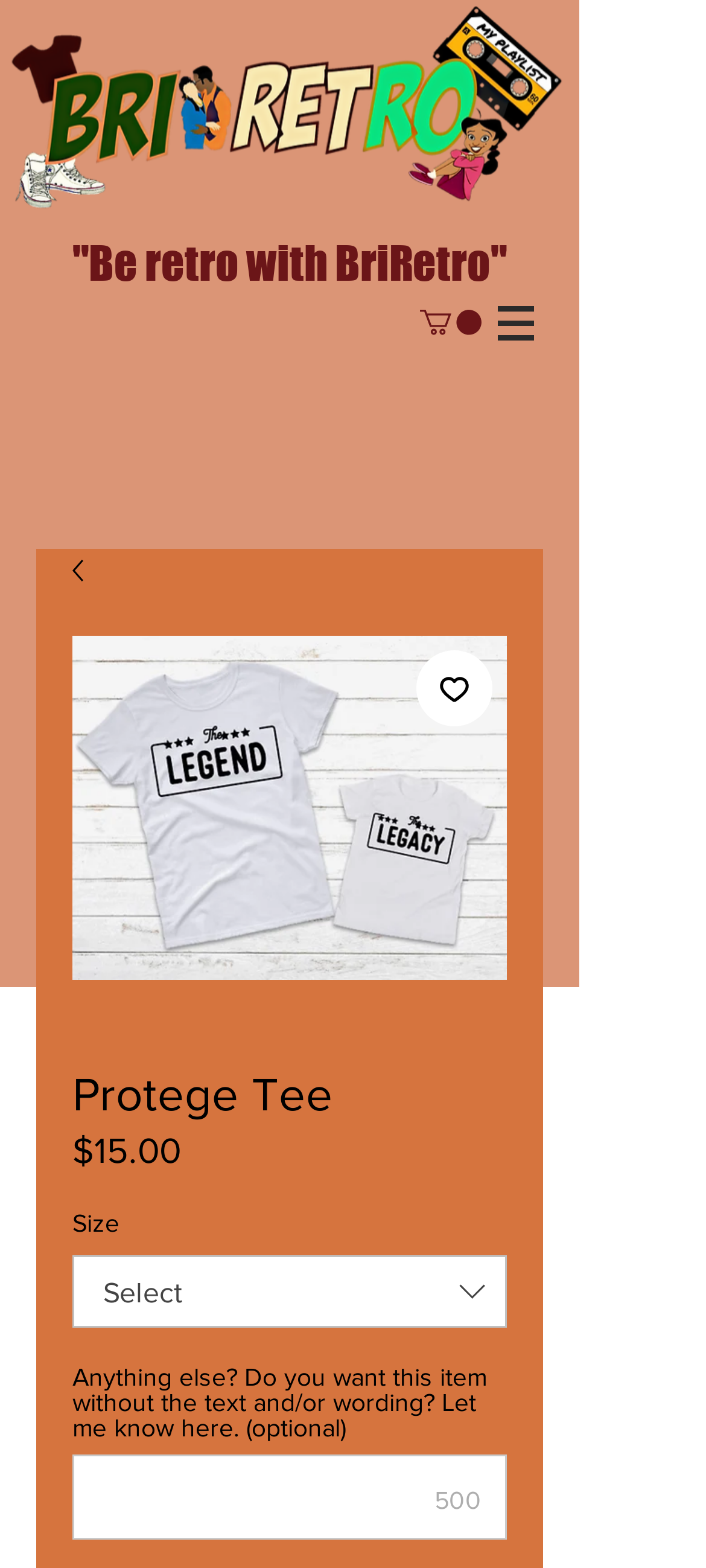Give an extensive and precise description of the webpage.

This webpage is about a product called "Protege Tee" from the brand "BriRetro". At the top right corner, there is a navigation menu labeled "Site" with a button that has a popup menu. Below the navigation menu, there is a link with an image. 

On the left side of the page, there is a heading that reads "Be retro with BriRetro". Below this heading, there is a link with an image, followed by a larger image of the "Protege Tee" product. 

To the right of the product image, there is a button labeled "Add to Wishlist" with an image. Below the button, there is a heading that reads "Protege Tee", followed by the product price "$15.00" and a label "Price". 

Further down, there is a label "Size" with a combobox that allows users to select a size. The combobox has a dropdown menu and an image. Below the size selection, there is a text box with a description that reads "Anything else? Do you want this item without the text and/or wording? Let me know here. (optional)". The text box allows users to input their requests.